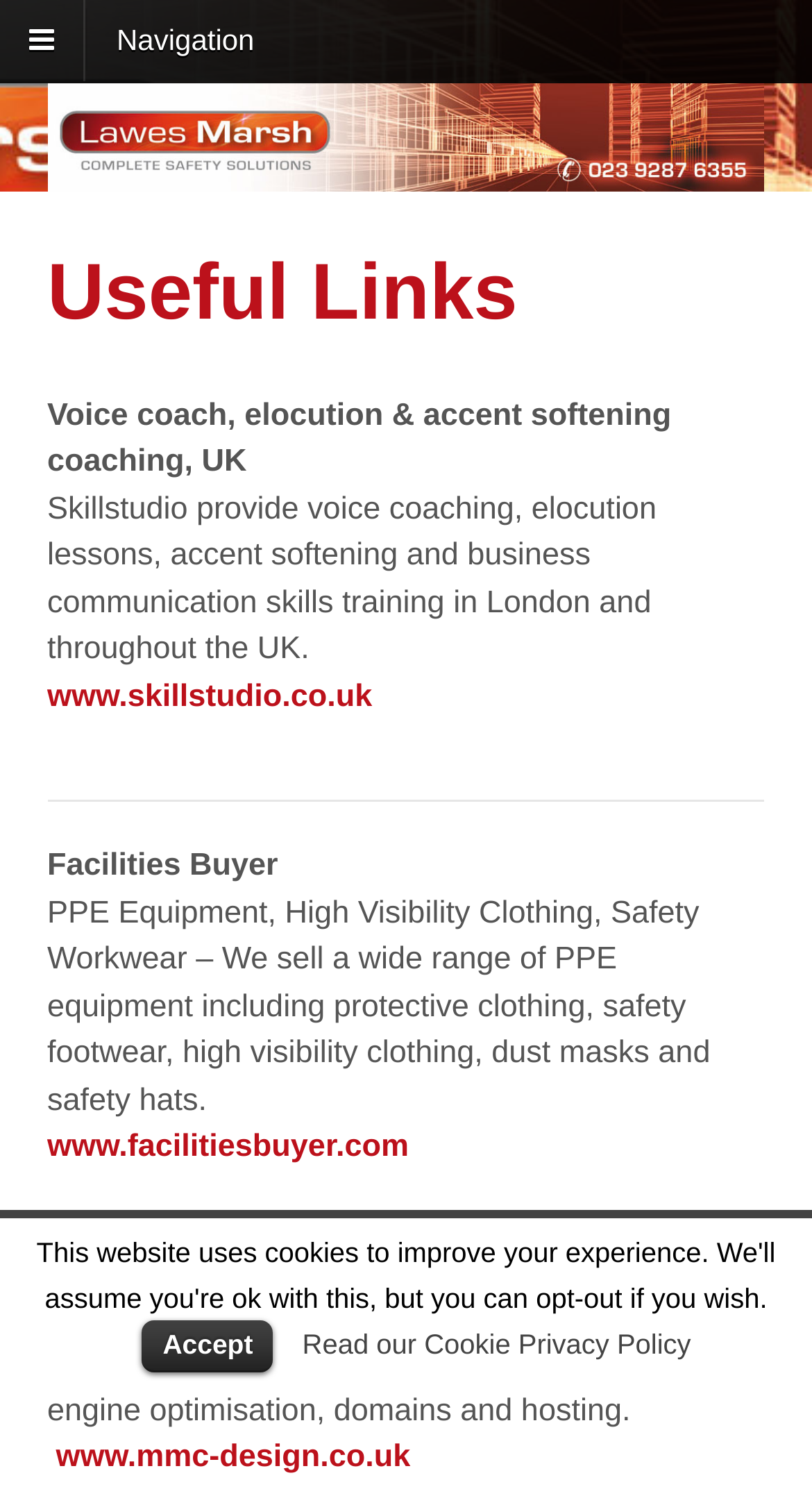Bounding box coordinates must be specified in the format (top-left x, top-left y, bottom-right x, bottom-right y). All values should be floating point numbers between 0 and 1. What are the bounding box coordinates of the UI element described as: Accept

[0.175, 0.887, 0.337, 0.922]